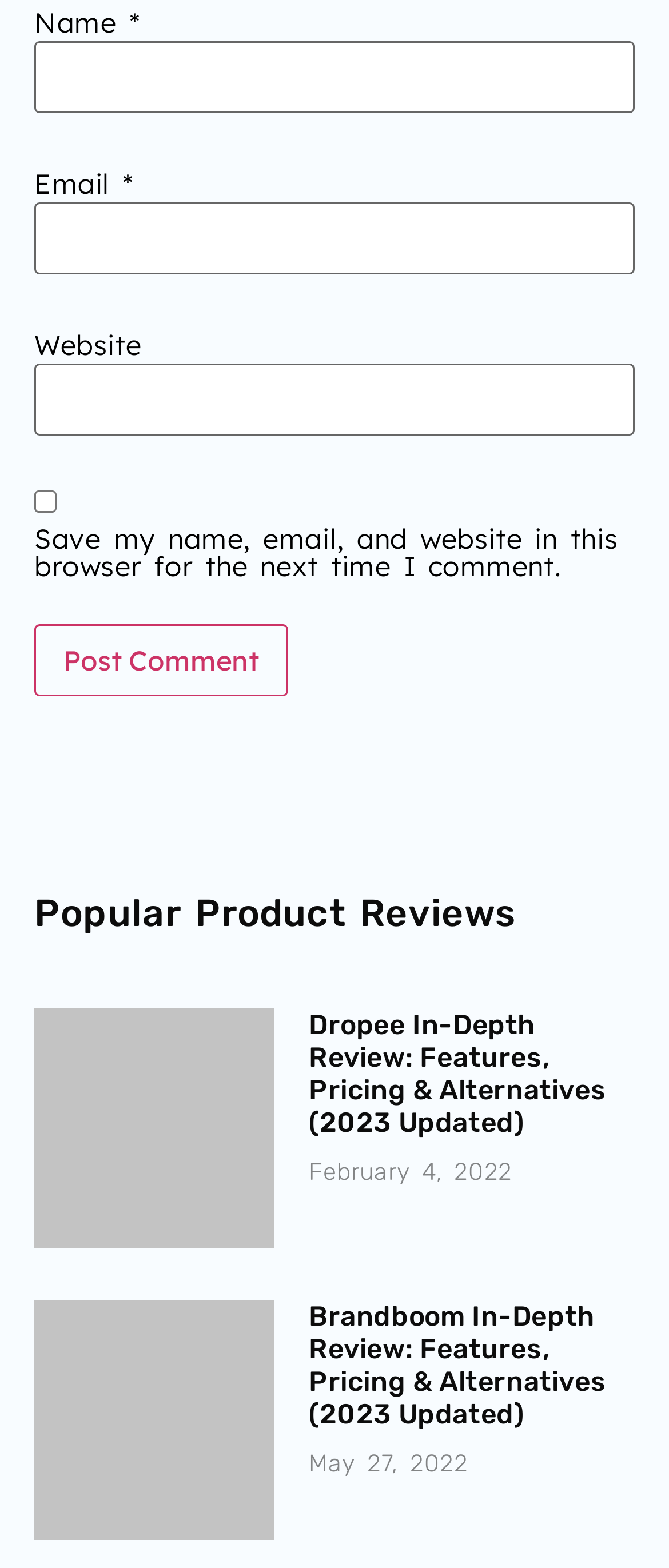Select the bounding box coordinates of the element I need to click to carry out the following instruction: "Check the Save my name checkbox".

[0.051, 0.313, 0.085, 0.327]